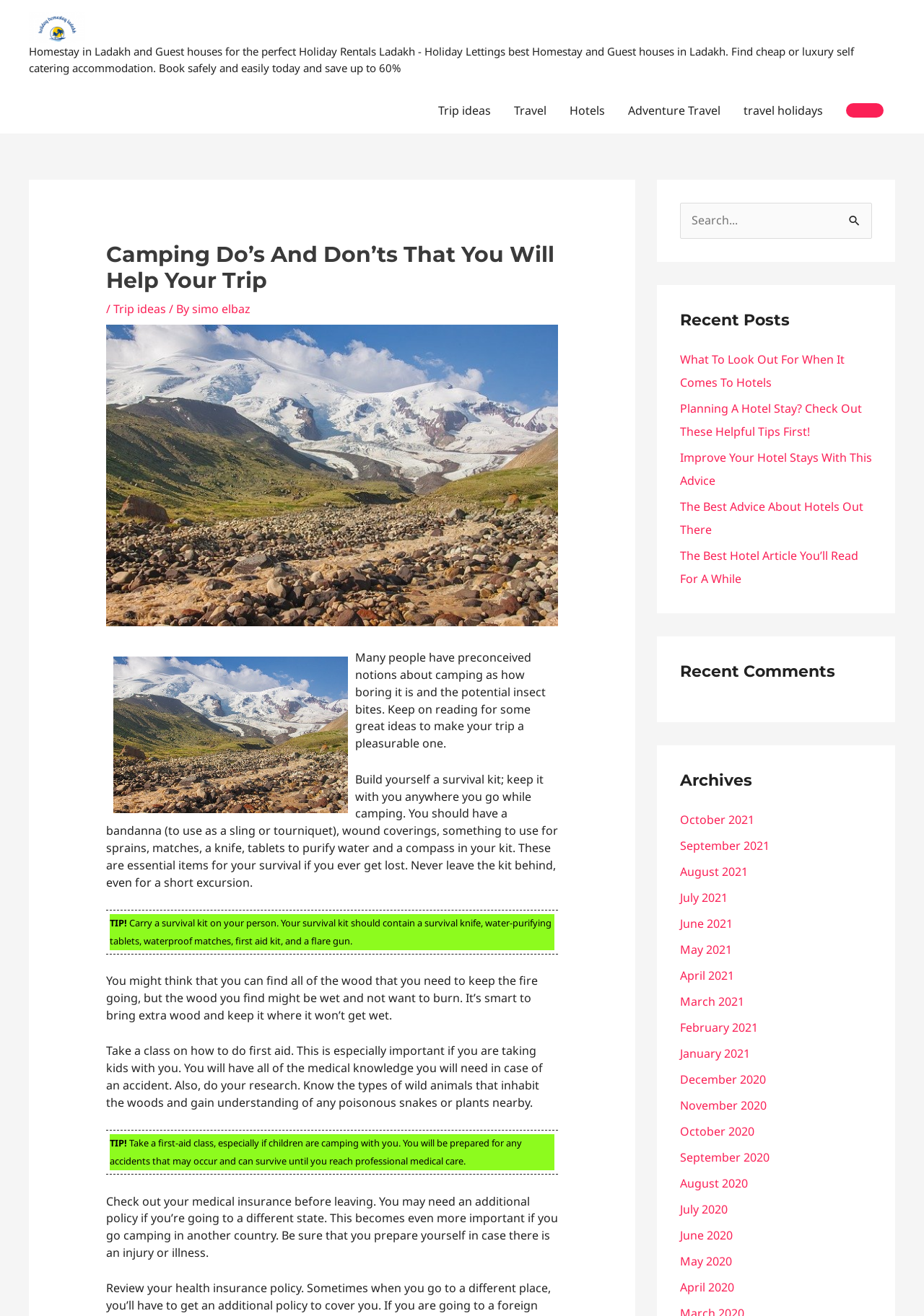Refer to the image and offer a detailed explanation in response to the question: What is the purpose of the search box?

The search box is provided on the webpage to allow users to search for specific content or topics within the website.